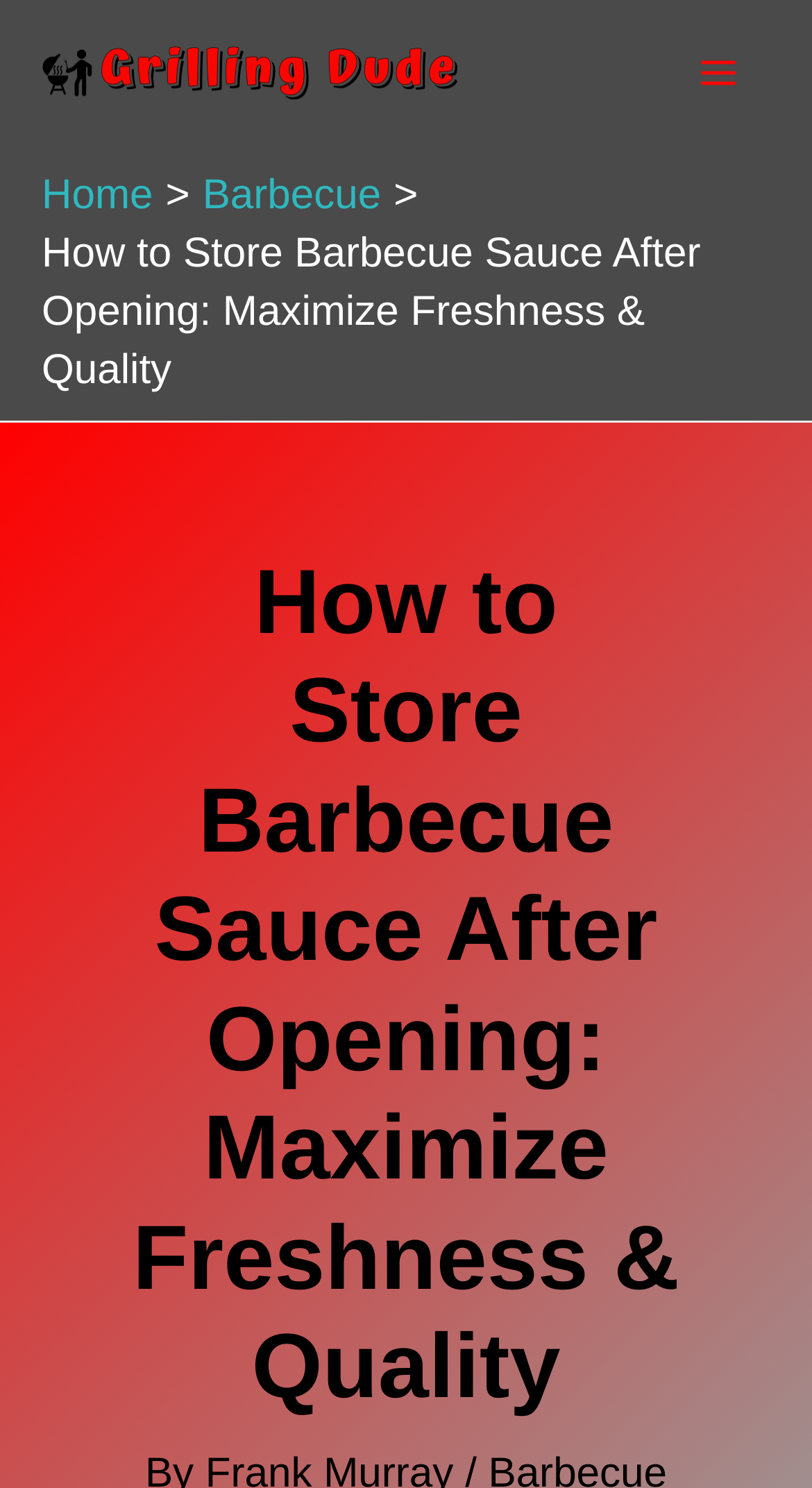How many navigation links are there?
Look at the image and respond to the question as thoroughly as possible.

There are three navigation links: 'Home', 'Barbecue', and the current page 'How to Store Barbecue Sauce After Opening: Maximize Freshness & Quality'.